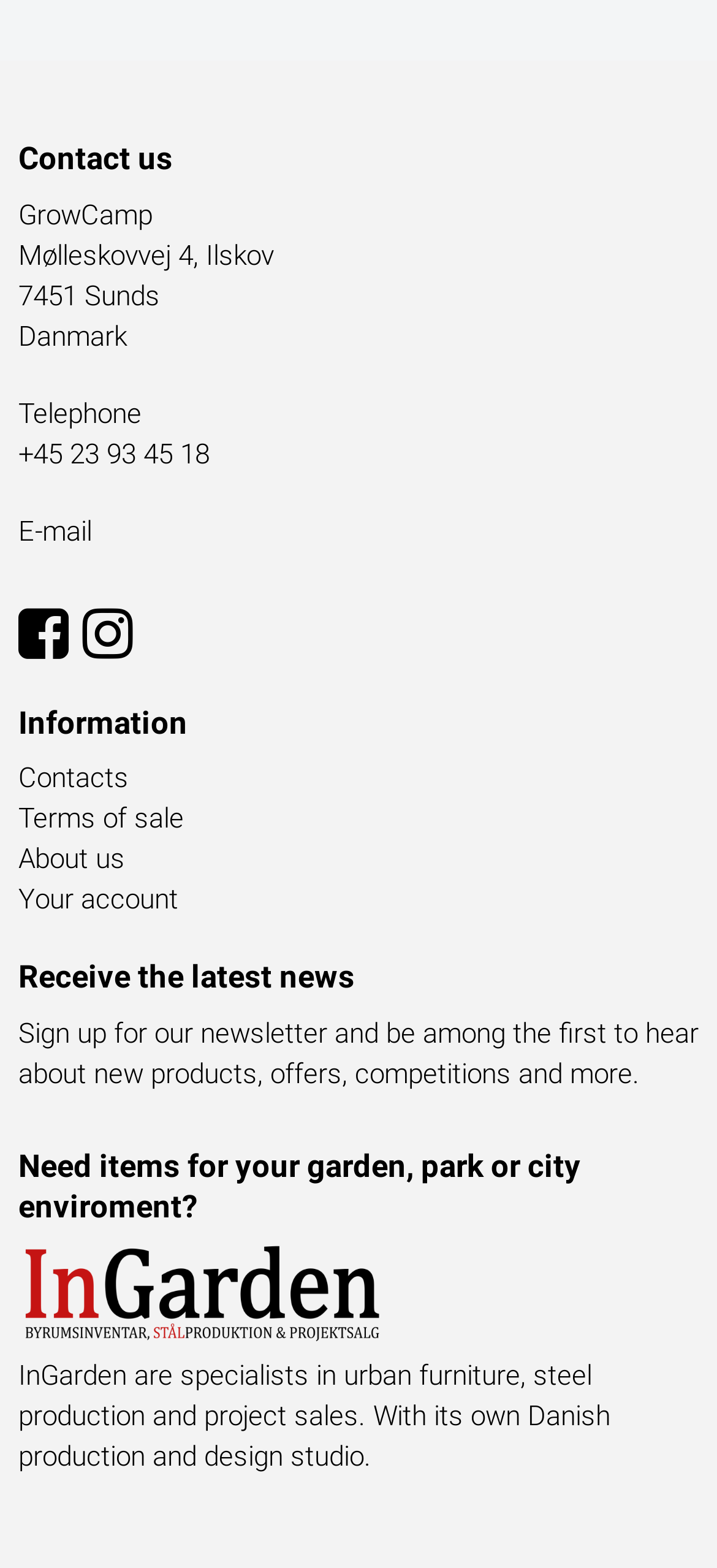What is the duration of the SAPISID cookie?
Could you give a comprehensive explanation in response to this question?

The duration of the SAPISID cookie is listed in the table that describes the different types of cookies used on the website. According to the table, the SAPISID cookie is used by Google to display personalized advertisements and collect user information, and it has a duration of 2 years.